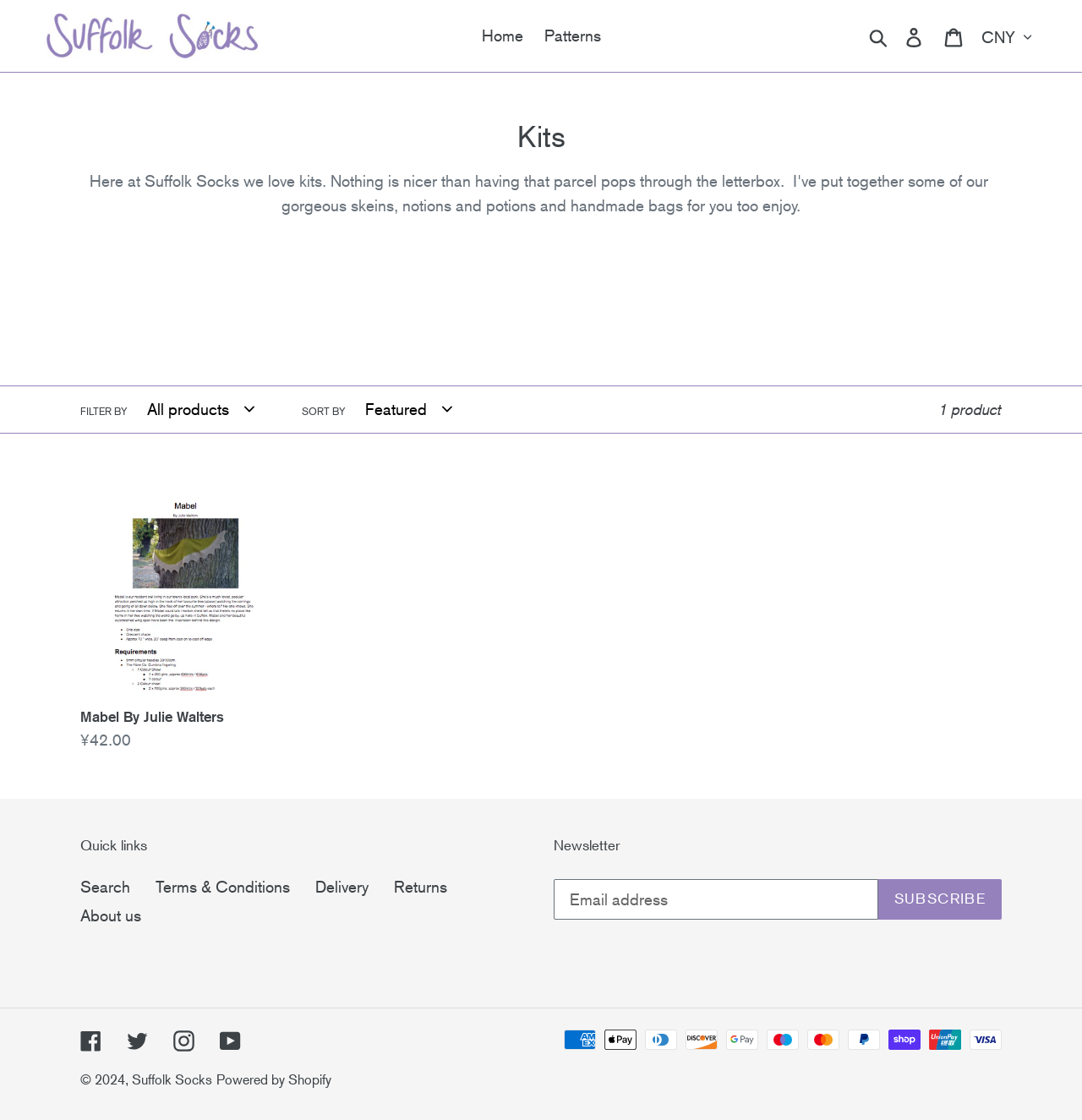Please determine the bounding box coordinates of the element to click in order to execute the following instruction: "Filter products by a specific option". The coordinates should be four float numbers between 0 and 1, specified as [left, top, right, bottom].

[0.122, 0.345, 0.241, 0.386]